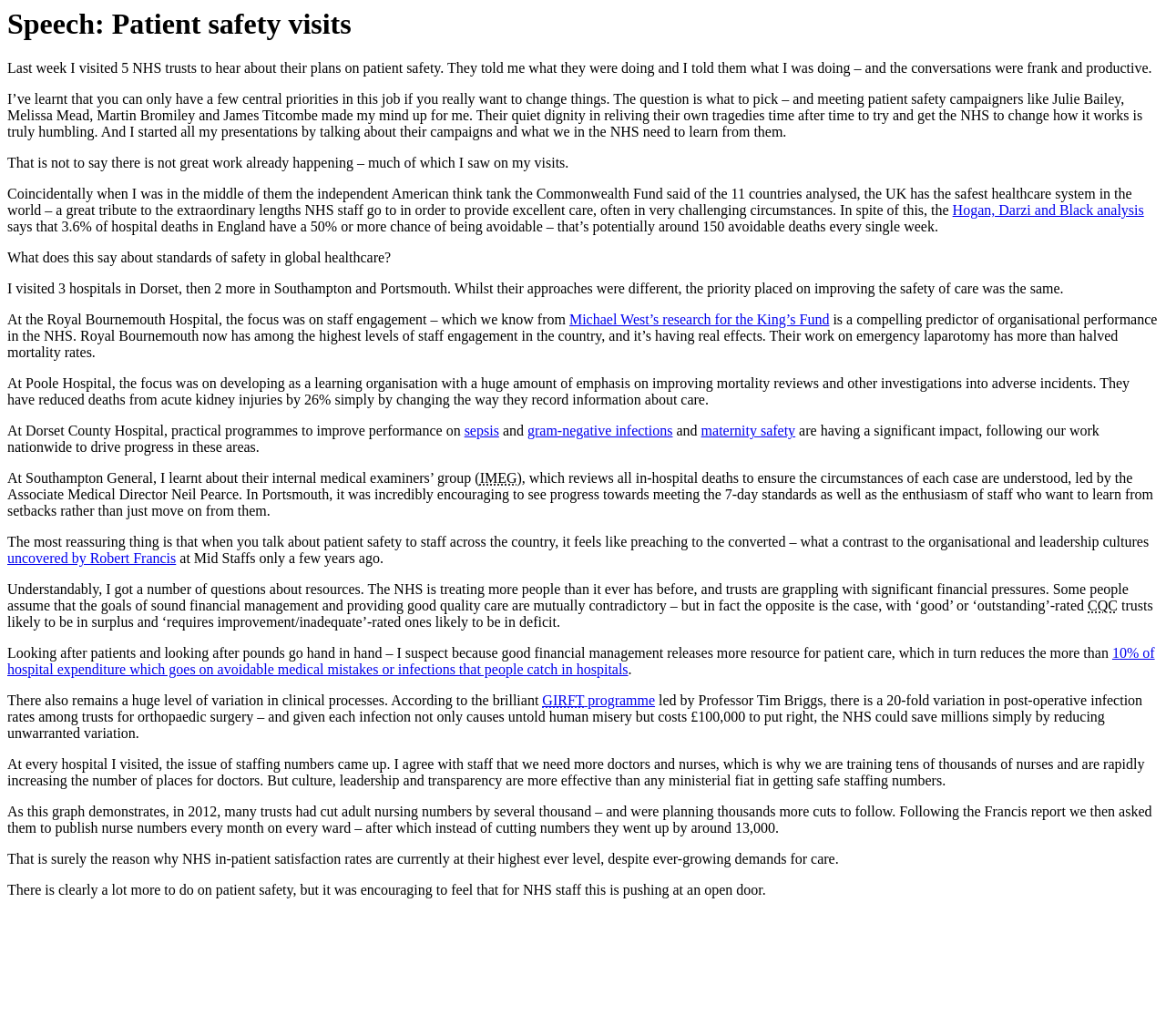Generate a detailed explanation of the webpage's features and information.

This webpage is about patient safety visits in the NHS, with a focus on the author's experiences and observations during their visits to five NHS trusts. At the top of the page, there is a heading that reads "Speech: Patient safety visits". 

Below the heading, there is a block of text that describes the author's visits to the NHS trusts, where they heard about the trusts' plans for patient safety and shared their own experiences. The text is divided into several paragraphs, each discussing a different aspect of patient safety, such as the importance of prioritizing patient safety, the need for transparency and accountability, and the role of leadership and culture in promoting patient safety.

Throughout the text, there are several links to external sources, including research papers and reports, which provide additional information and context to the discussion. There are also several abbreviations, such as "IMEG" for "internal medical examiners' group" and "CQC" for "Care Quality Commission", which are explained in the text.

The text also includes several statistics and data points, such as the fact that 3.6% of hospital deaths in England have a 50% or more chance of being avoidable, and that the NHS could save millions by reducing unwarranted variation in clinical processes.

Overall, the webpage is a detailed and informative discussion of patient safety in the NHS, with a focus on the author's experiences and observations during their visits to NHS trusts.